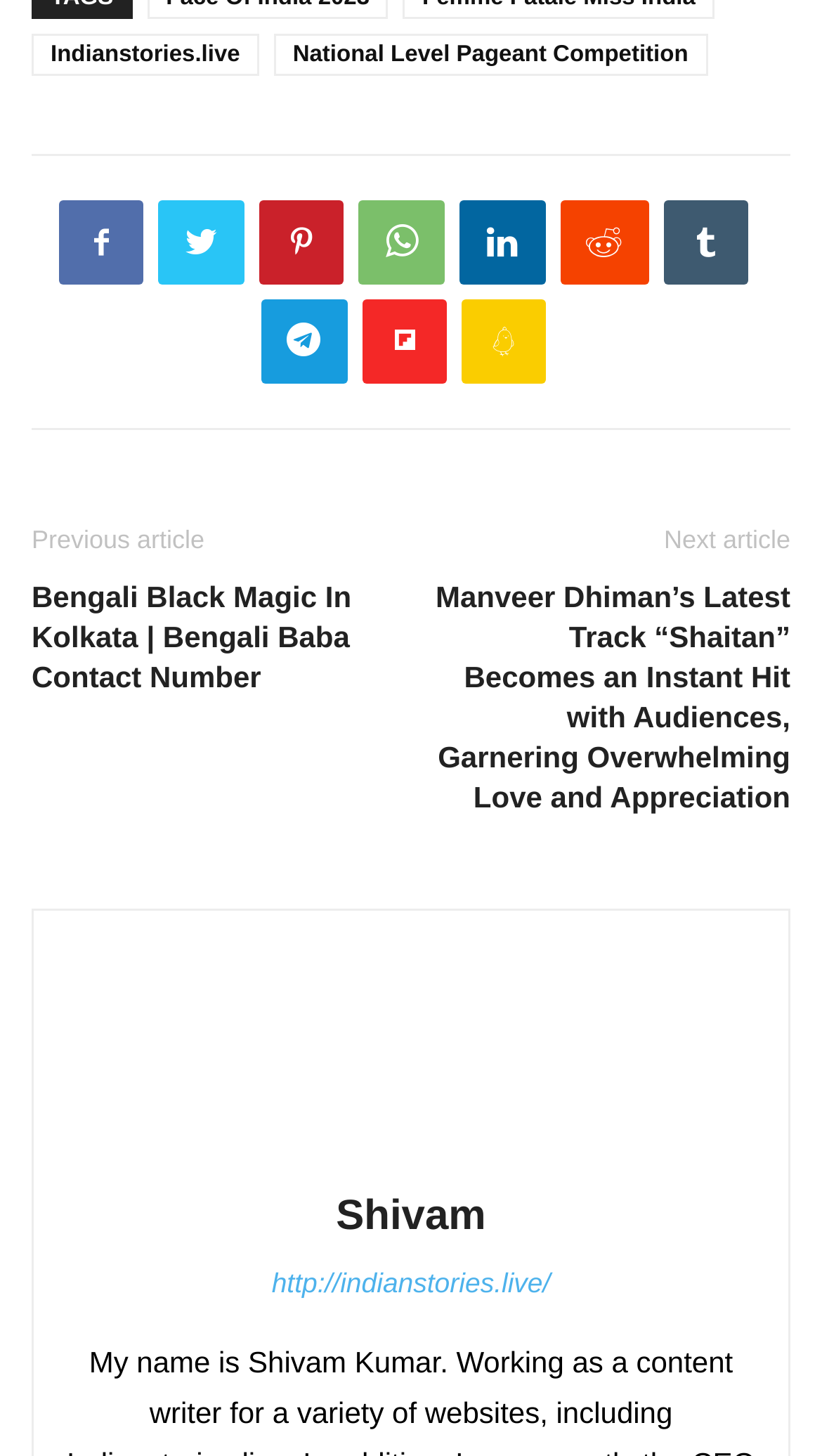Answer the following query concisely with a single word or phrase:
Who is the author of the article?

Shivam